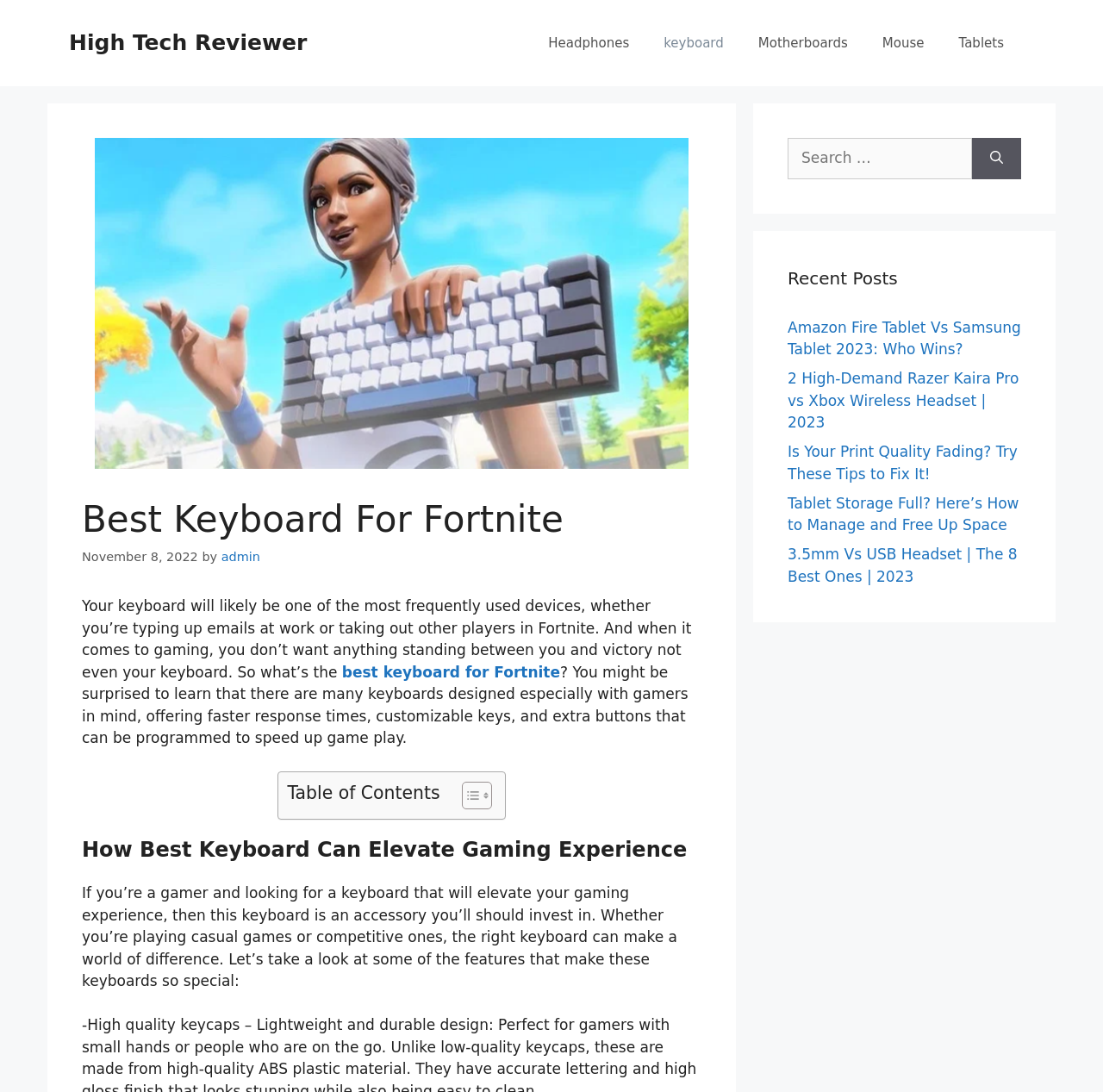Identify the bounding box coordinates of the element to click to follow this instruction: 'Search for a keyword'. Ensure the coordinates are four float values between 0 and 1, provided as [left, top, right, bottom].

[0.714, 0.126, 0.881, 0.164]